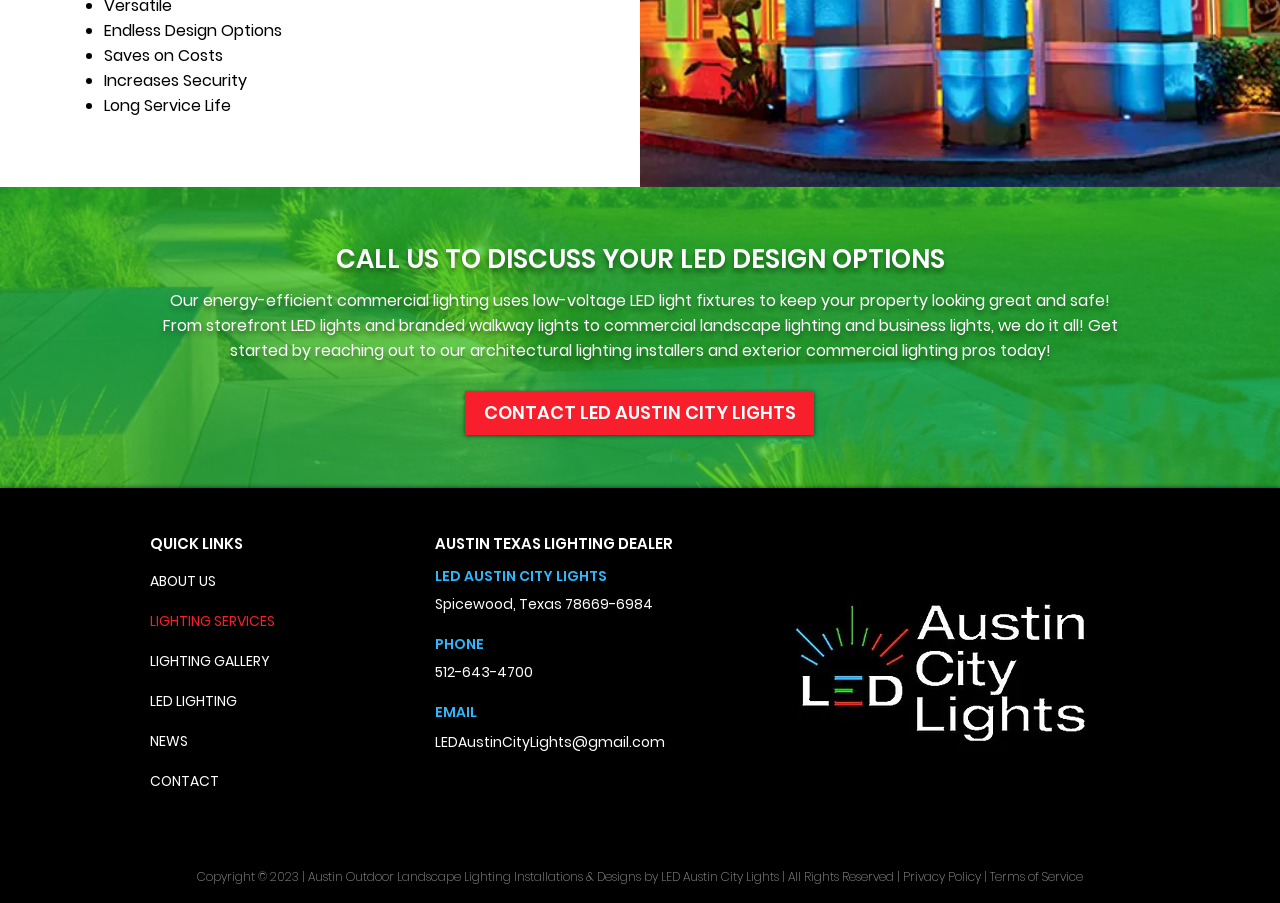Provide a brief response to the question using a single word or phrase: 
What is the name of the company?

LED Austin City Lights